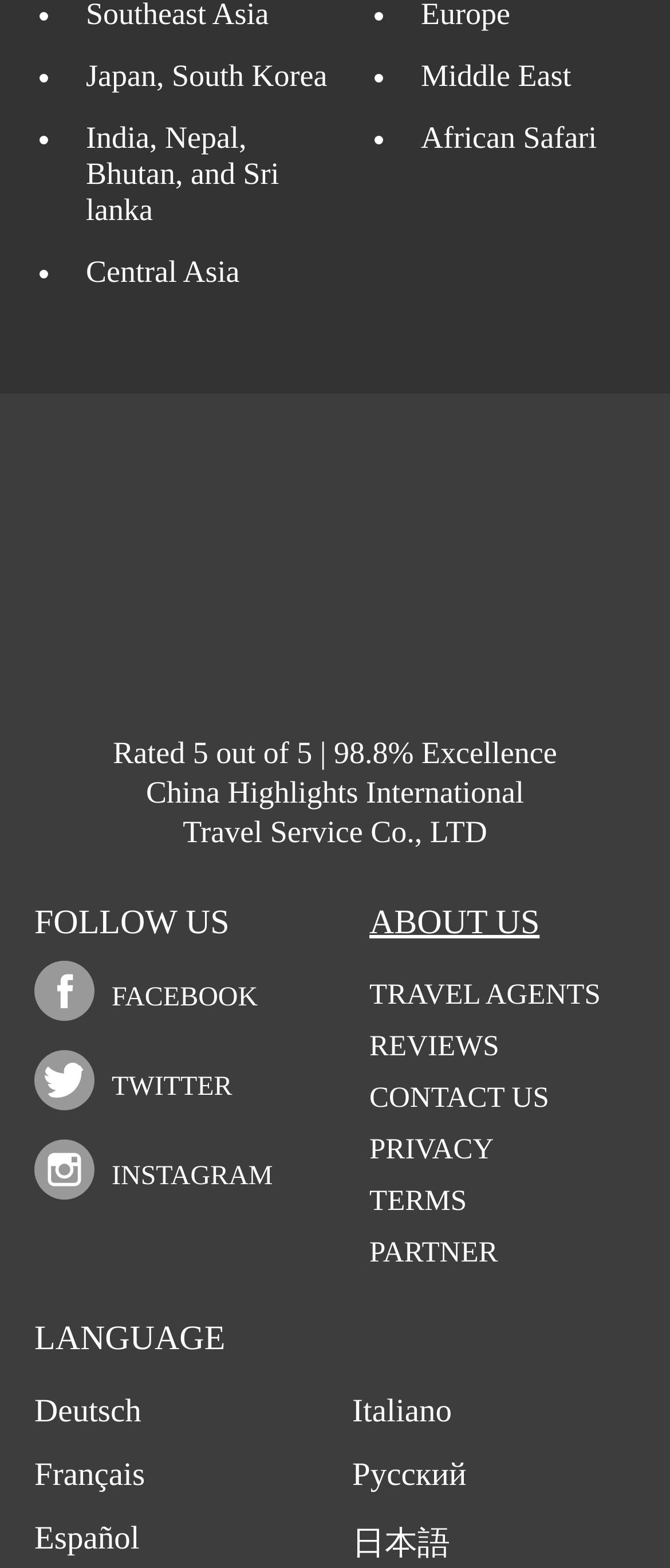Predict the bounding box coordinates of the area that should be clicked to accomplish the following instruction: "Follow China Highlights on FACEBOOK". The bounding box coordinates should consist of four float numbers between 0 and 1, i.e., [left, top, right, bottom].

[0.167, 0.627, 0.385, 0.646]